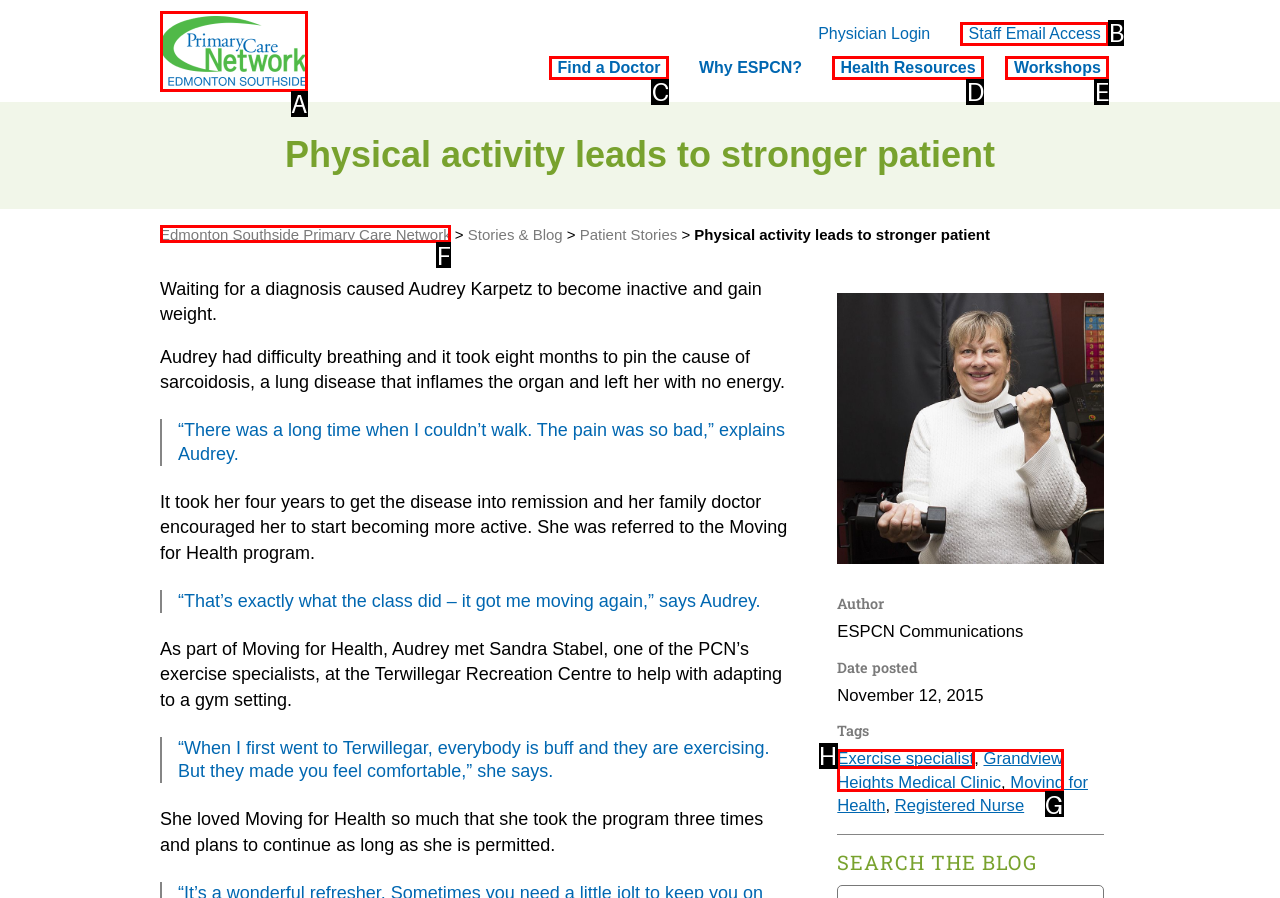Which HTML element fits the description: Edmonton Southside Primary Care Network? Respond with the letter of the appropriate option directly.

A